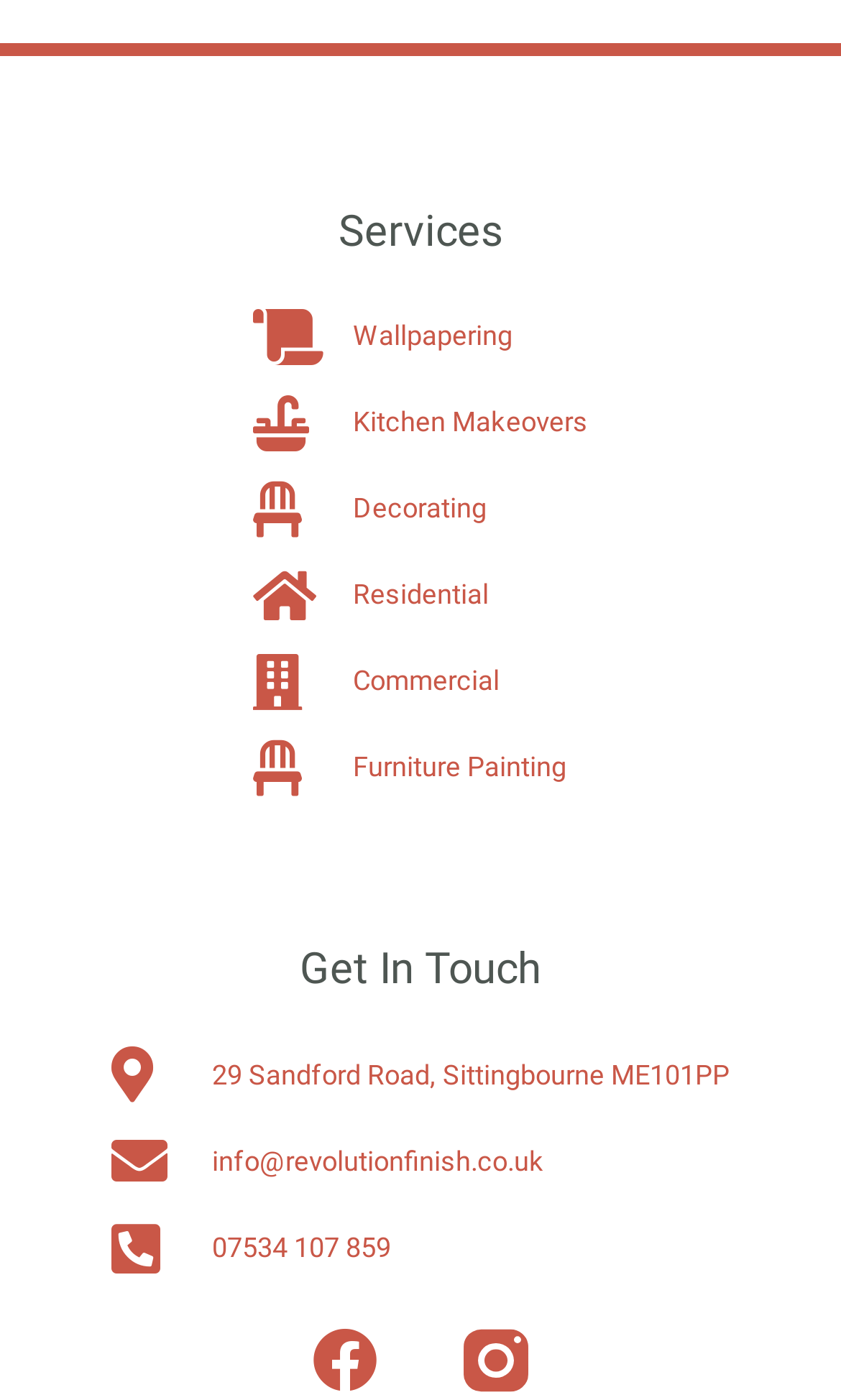Provide the bounding box coordinates of the HTML element described as: "Furniture Painting". The bounding box coordinates should be four float numbers between 0 and 1, i.e., [left, top, right, bottom].

[0.301, 0.528, 0.699, 0.568]